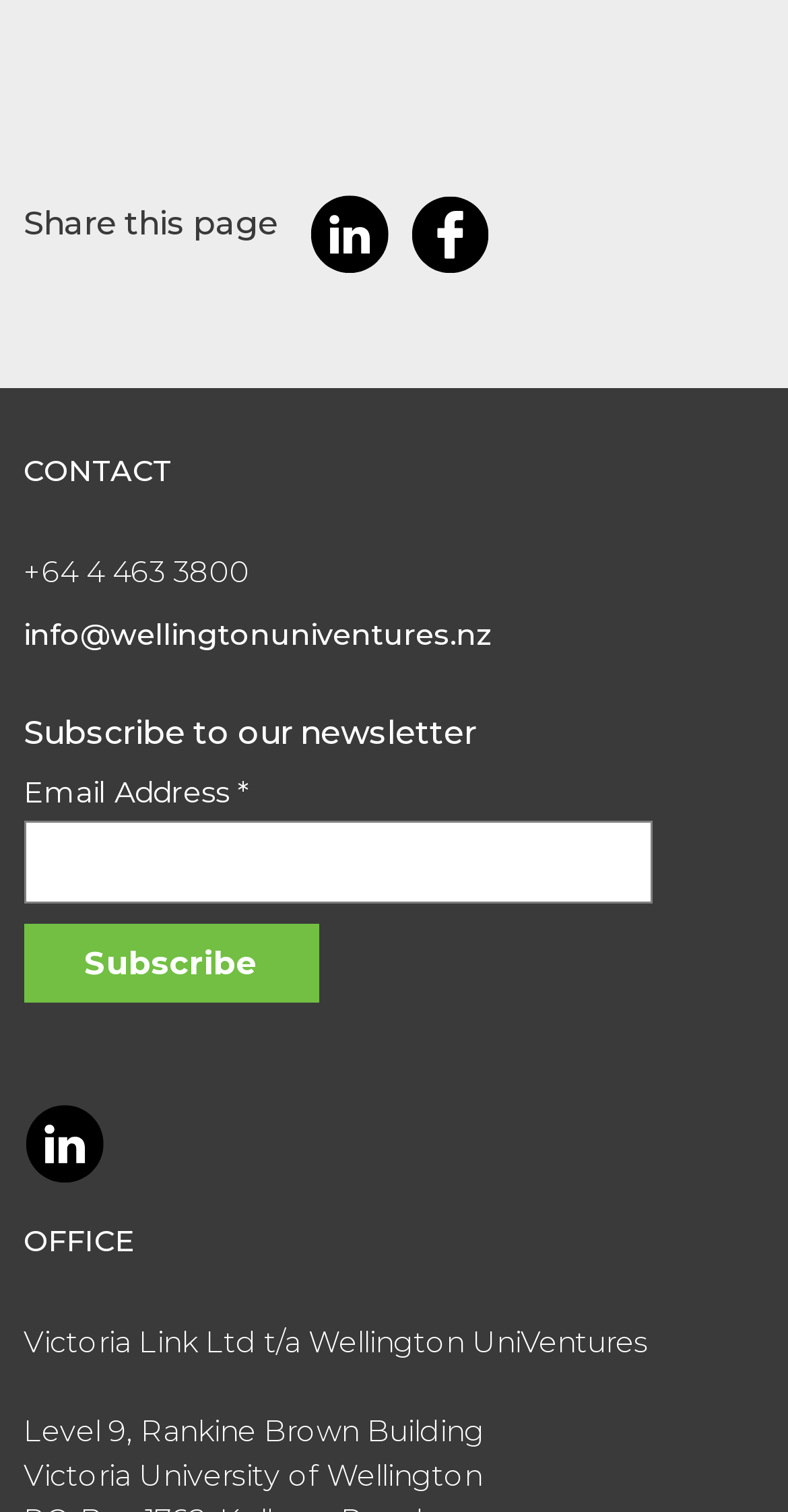What is the company name that operates Wellington UniVentures?
Please respond to the question thoroughly and include all relevant details.

The company name that operates Wellington UniVentures is specified in the 'OFFICE' section, which is located at the bottom of the webpage. The company name is 'Victoria Link Ltd t/a Wellington UniVentures'.